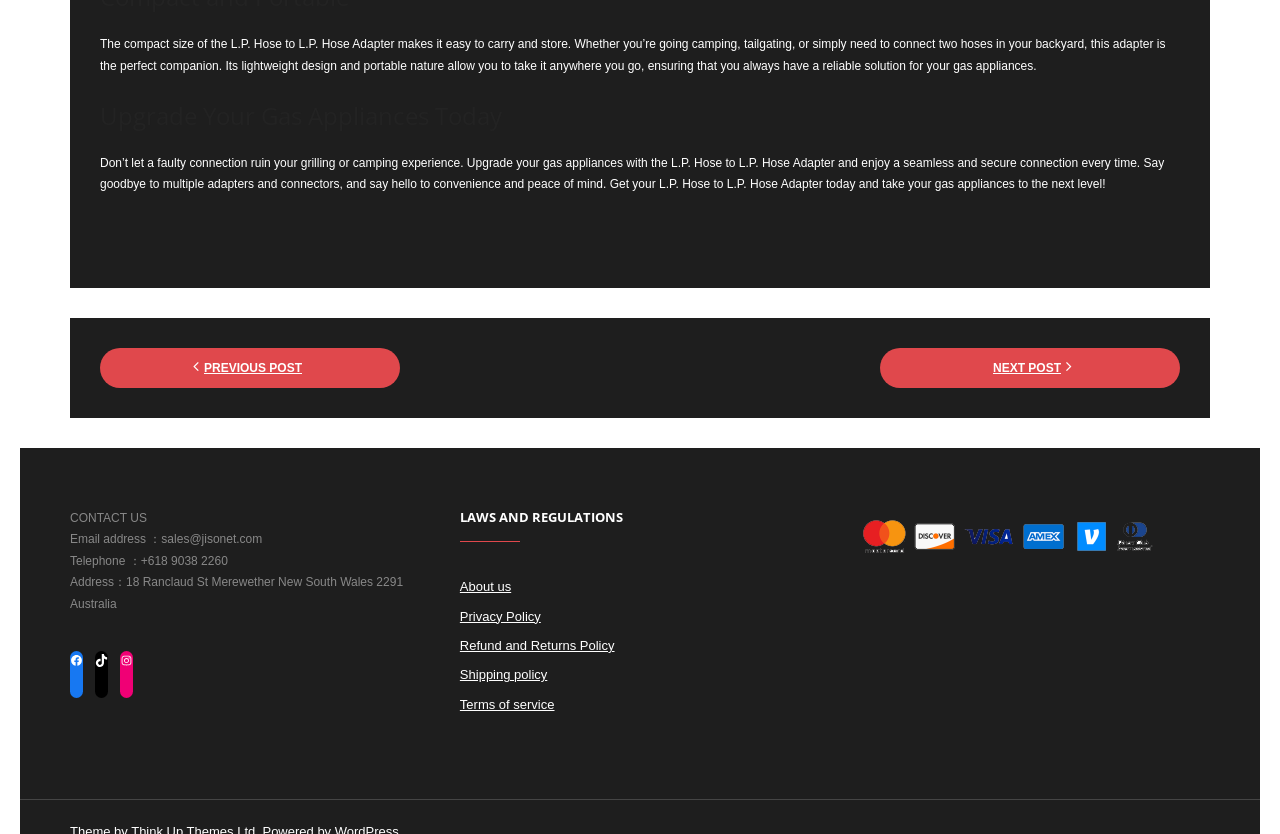Based on the image, please elaborate on the answer to the following question:
Is there a previous post available?

I found a 'PREVIOUS POST' link at the bottom of the page, indicating that there is a previous post available.